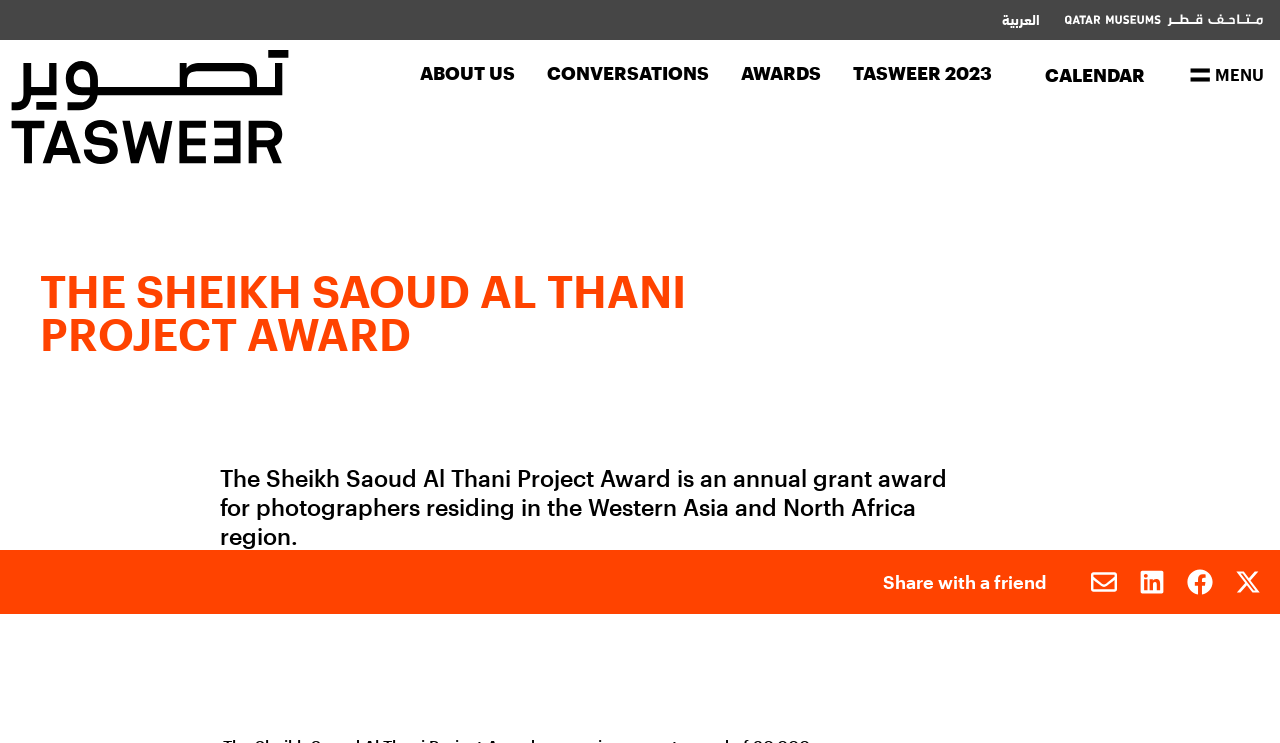Provide a short answer to the following question with just one word or phrase: What is the region where the photographers reside?

Western Asia and North Africa